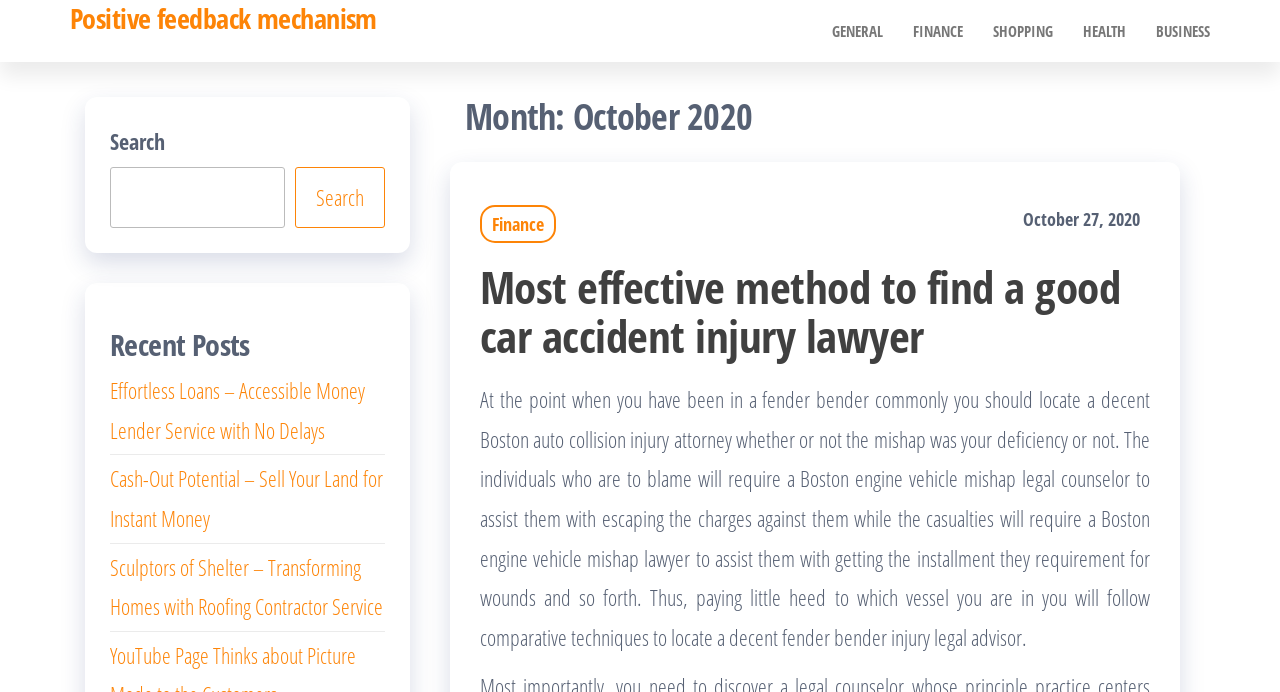Find the bounding box coordinates of the element I should click to carry out the following instruction: "Click on Effortless Loans – Accessible Money Lender Service with No Delays".

[0.086, 0.542, 0.285, 0.643]